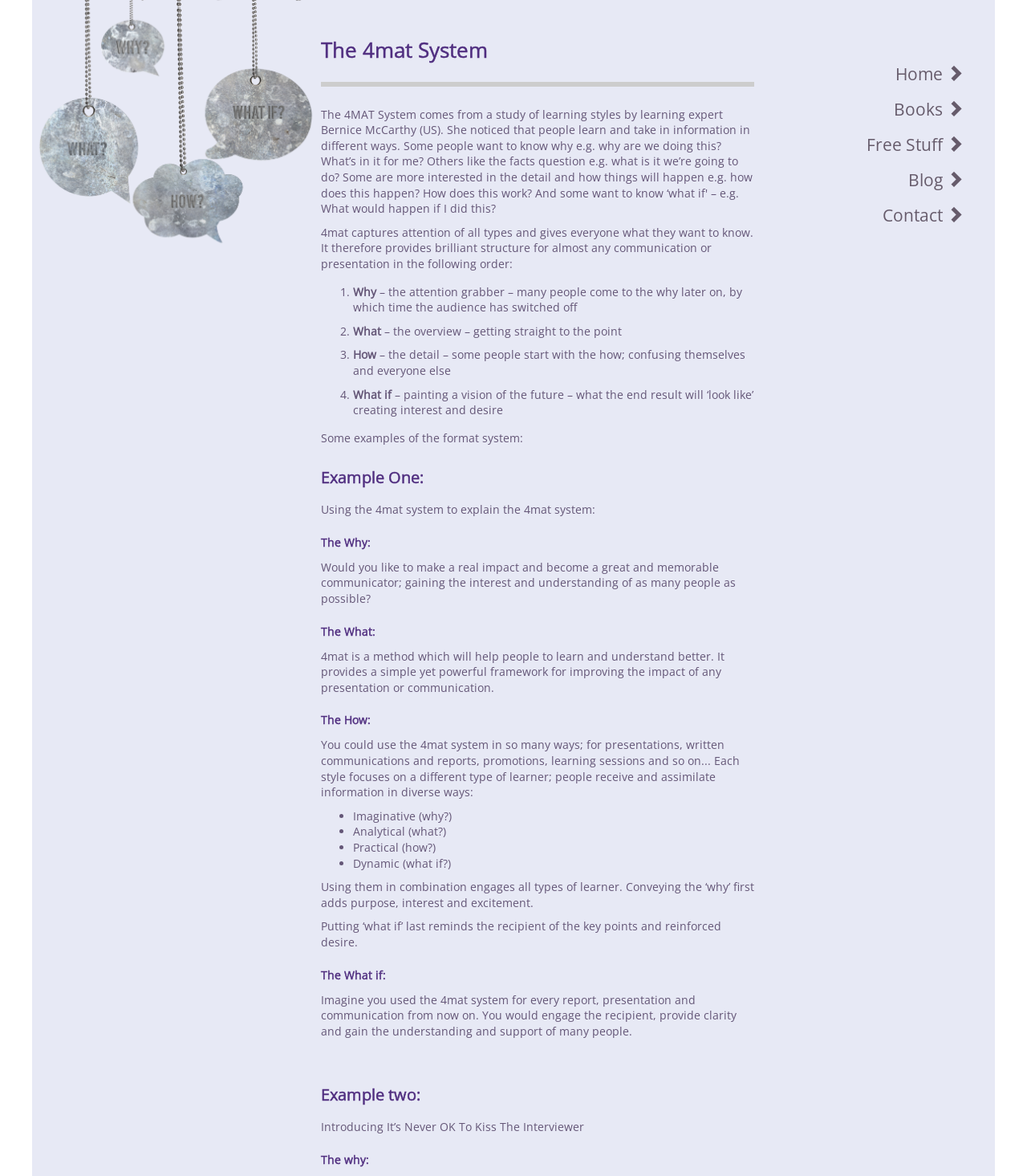How many types of learners are mentioned on this webpage?
Please answer the question with a detailed and comprehensive explanation.

The webpage mentions four types of learners: imaginative, analytical, practical, and dynamic learners. These are listed in a bullet point sequence on the webpage, explaining how the 4mat system can be used to engage each type of learner.